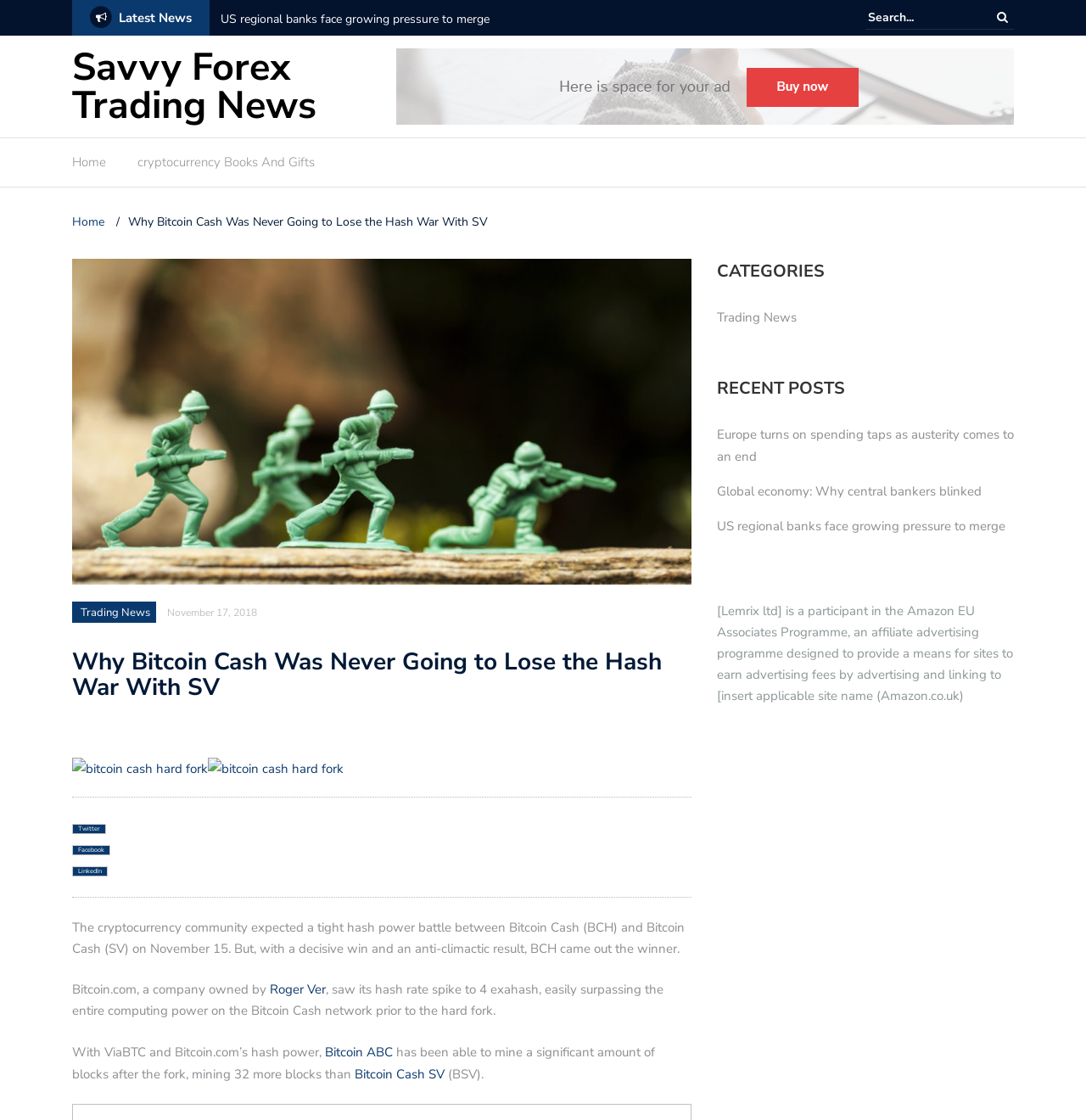Create an elaborate caption for the webpage.

This webpage is a news article page focused on Savvy Forex Trading News. At the top, there is a header section with a title "Why Bitcoin Cash Was Never Going to Lose the Hash War With SV" and a link to the "Savvy Forex Trading News" website. Below the header, there are three links to news articles, including "Bank of England pulls back on multiple rate rise plans" and "Roger McNamee on how to tame Big Tech". 

To the right of these links, there is a search bar with a search button. Above the search bar, there is a link to the "Home" page and a link to "cryptocurrency Books And Gifts" with an image. 

The main content of the webpage is an article about Bitcoin Cash and its hash war with SV. The article has a heading "Why Bitcoin Cash Was Never Going to Lose the Hash War With SV" and is divided into several paragraphs. There are also several links and images within the article, including links to "Trading News" and "Bitcoin ABC", and images related to "bitcoin cash hard fork". 

At the bottom of the article, there are social media buttons for Twitter, Facebook, and LinkedIn. 

On the right side of the webpage, there are two sections: "CATEGORIES" and "RECENT POSTS". The "CATEGORIES" section has a link to "Trading News", and the "RECENT POSTS" section has several links to recent news articles, including "Europe turns on spending taps as austerity comes to an end" and "Global economy: Why central bankers blinked".